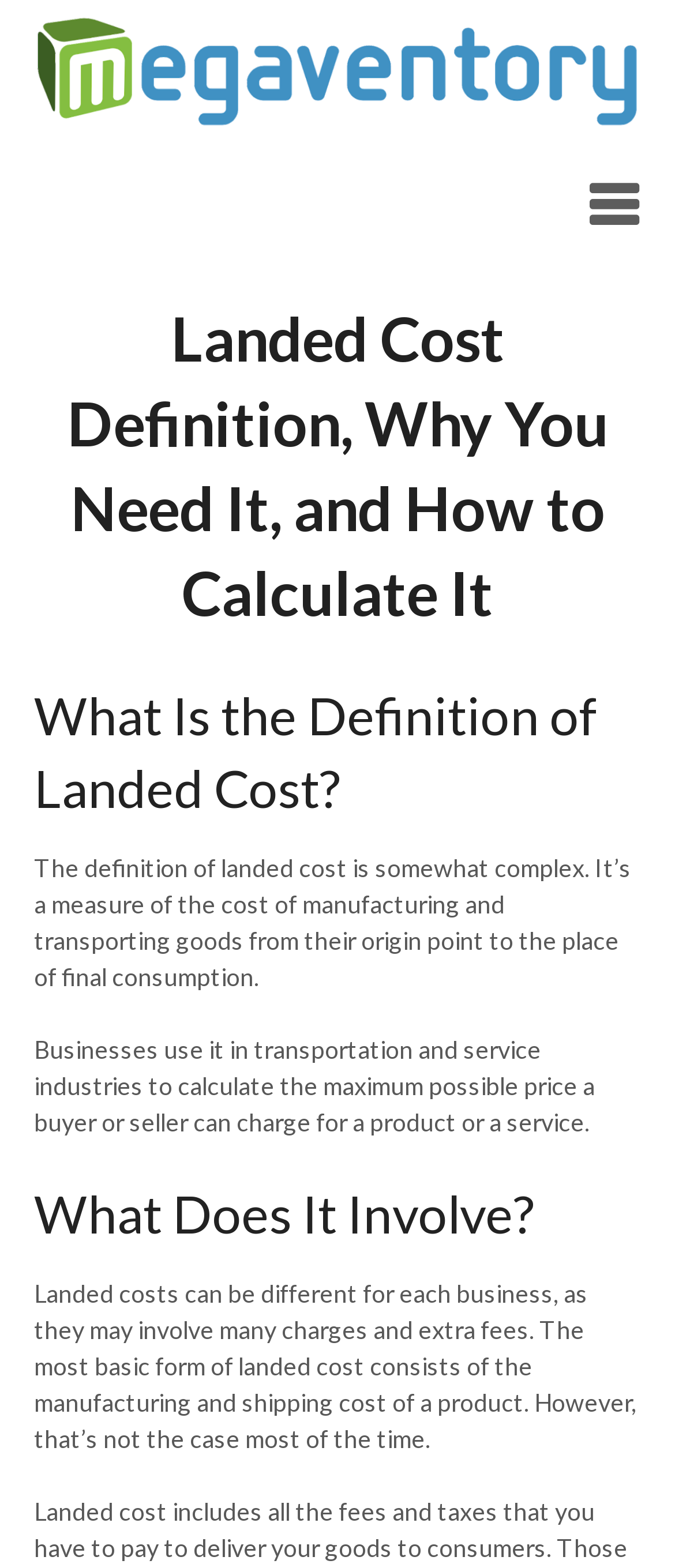What is the name of the blog?
Please describe in detail the information shown in the image to answer the question.

The name of the blog can be found in the link element with the text 'The Megaventory Blog' and also in the image element with the same text. The bounding box coordinates of the link element are [0.05, 0.007, 0.95, 0.103] and the image element is [0.05, 0.007, 0.95, 0.095].